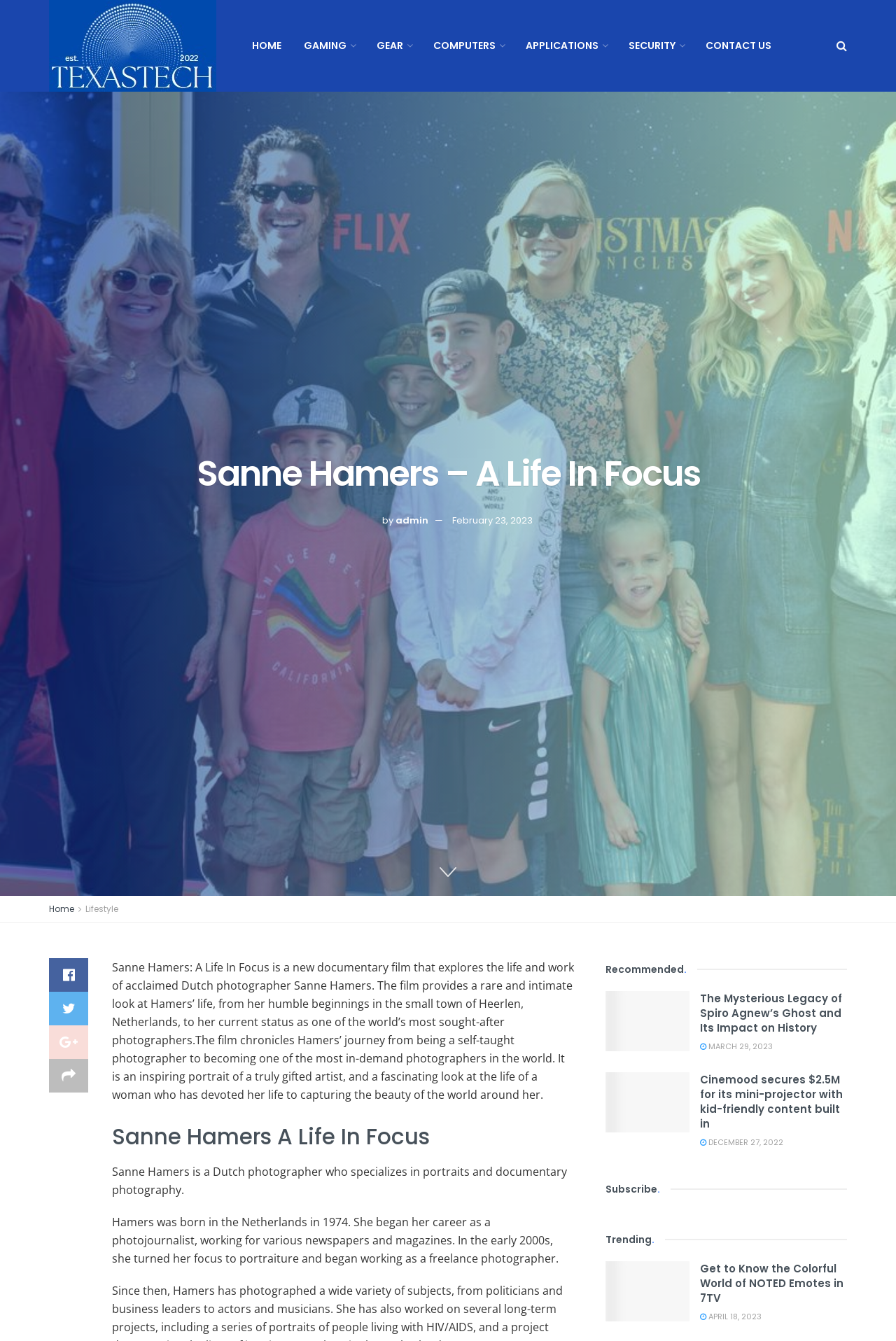Find the bounding box coordinates of the area to click in order to follow the instruction: "View the article about Sanne Hamers".

[0.125, 0.716, 0.641, 0.822]